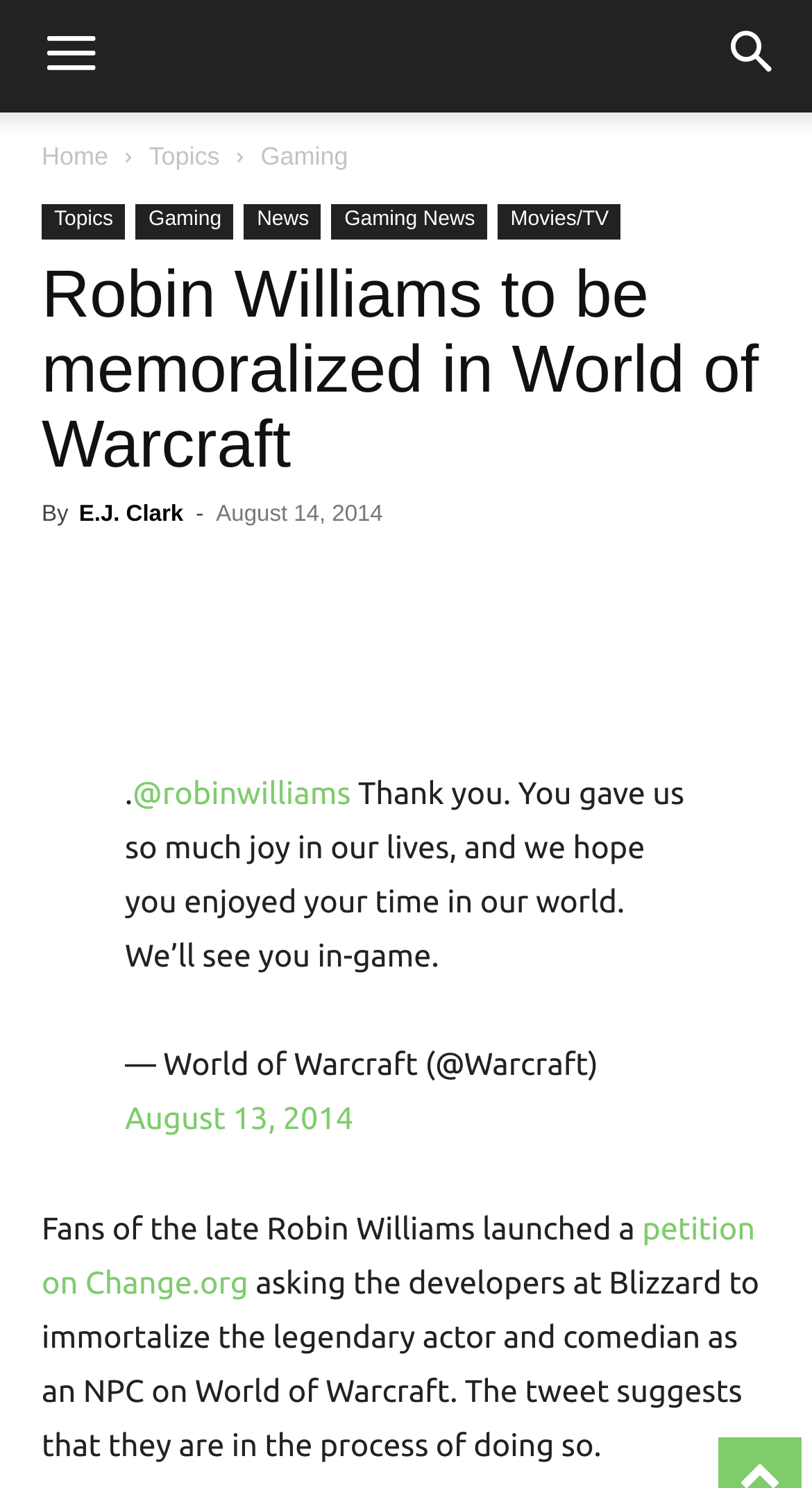Pinpoint the bounding box coordinates for the area that should be clicked to perform the following instruction: "Read the tweet".

[0.154, 0.515, 0.846, 0.771]